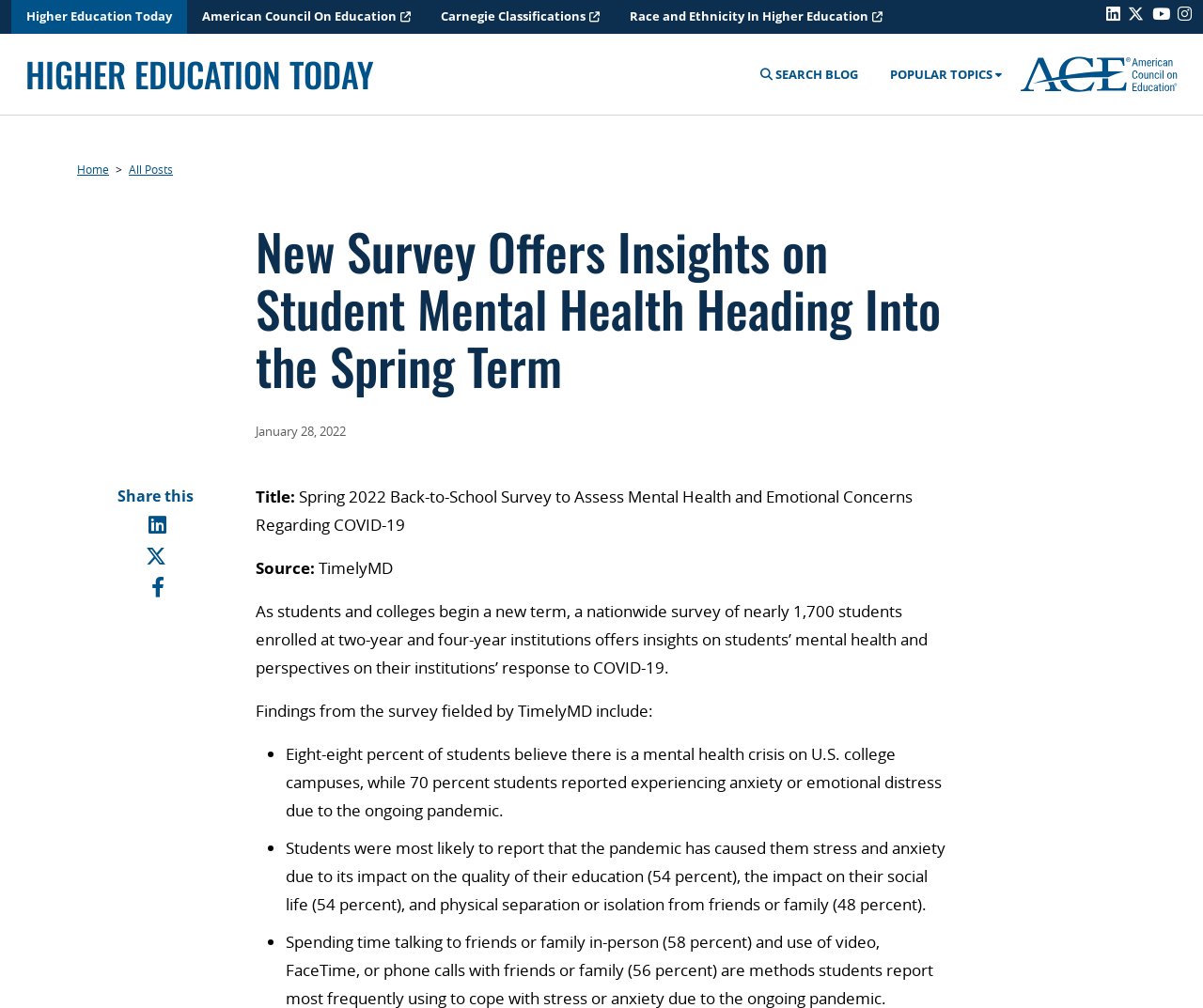Show the bounding box coordinates of the region that should be clicked to follow the instruction: "Share on LinkedIn."

[0.124, 0.506, 0.138, 0.534]